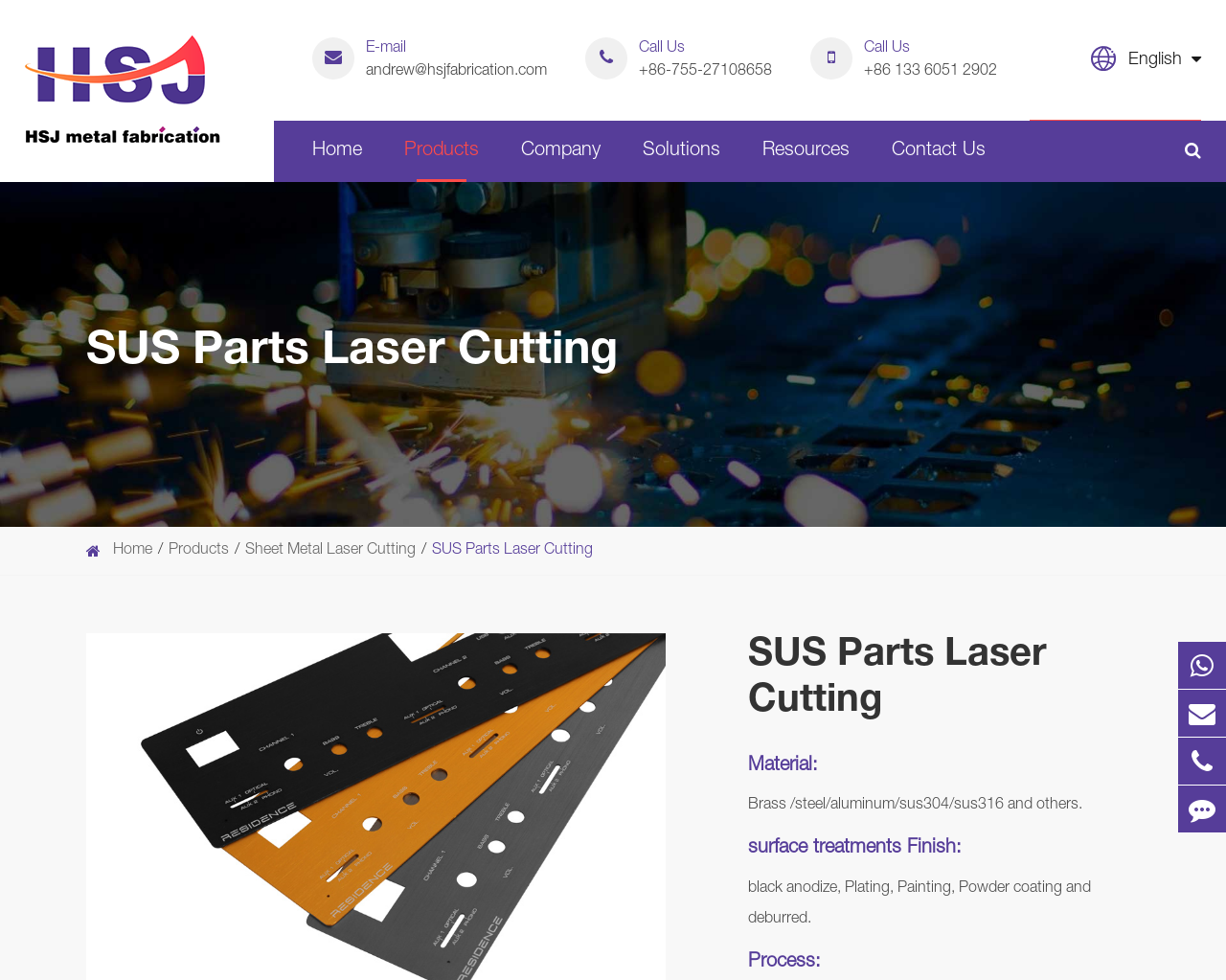Identify the bounding box coordinates of the section to be clicked to complete the task described by the following instruction: "Search for something". The coordinates should be four float numbers between 0 and 1, formatted as [left, top, right, bottom].

[0.031, 0.186, 0.969, 0.212]